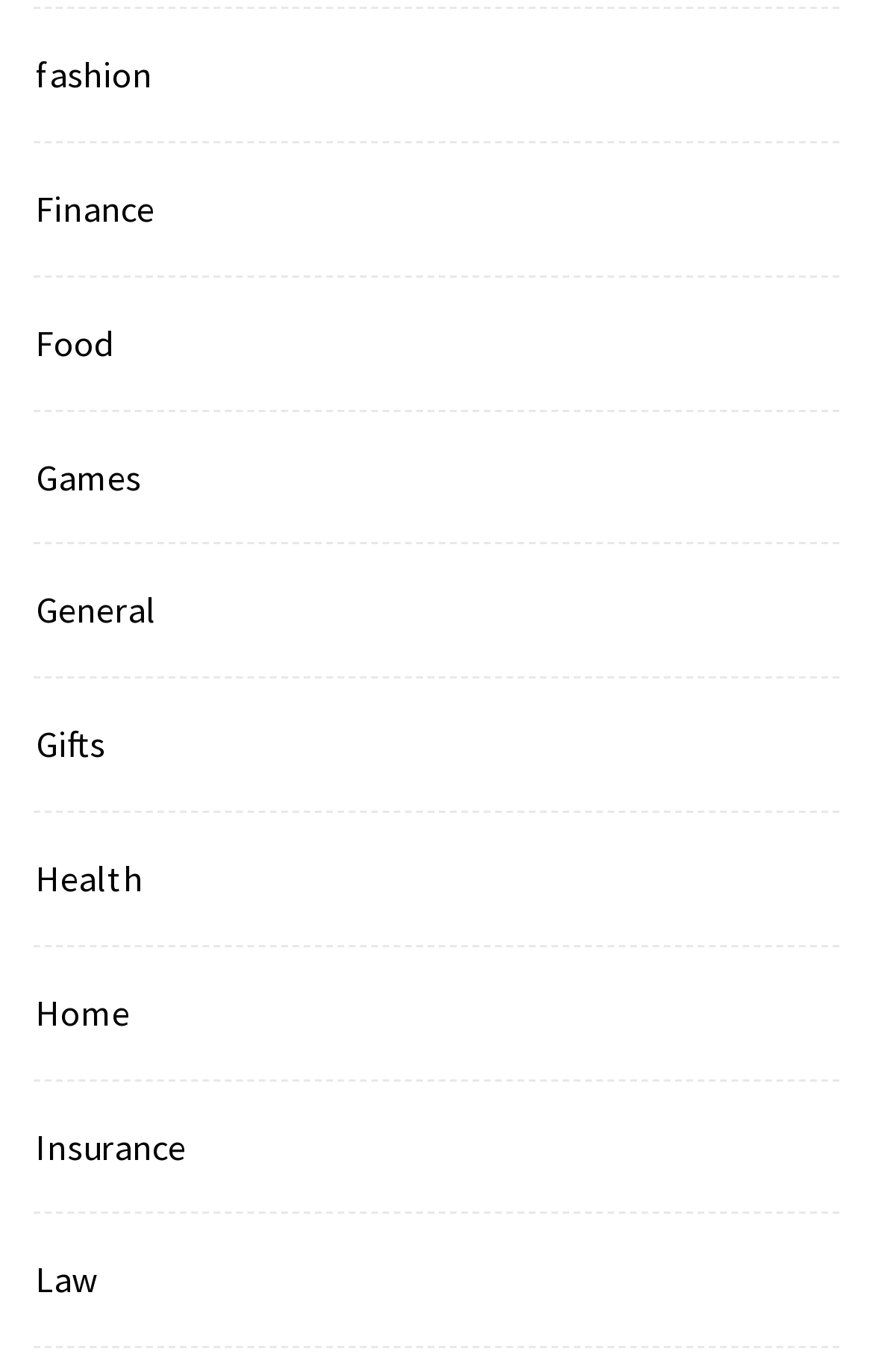Please locate the bounding box coordinates of the region I need to click to follow this instruction: "visit games section".

[0.026, 0.324, 0.162, 0.371]